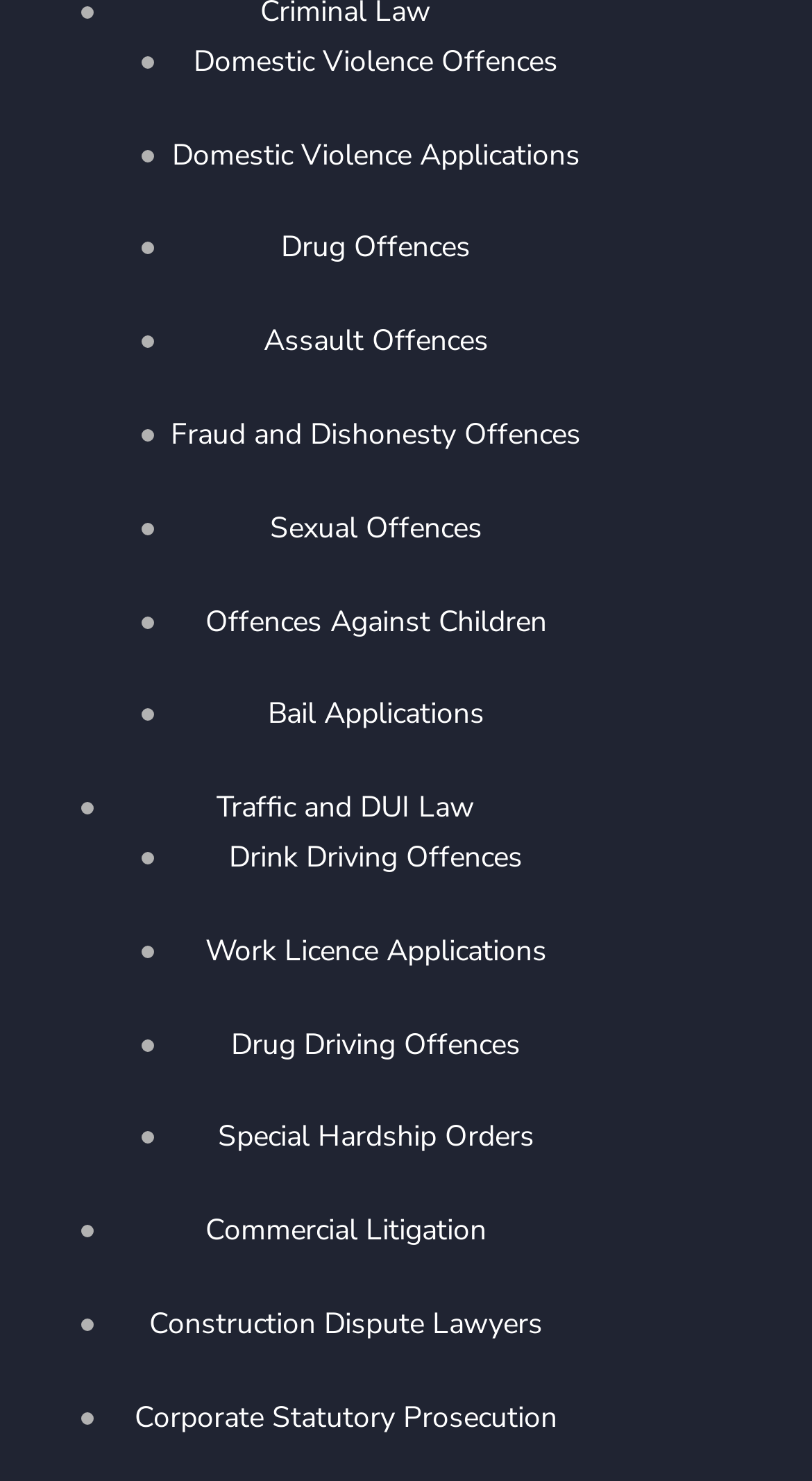How many links are related to traffic law?
Please give a detailed and elaborate answer to the question.

I can see that there are three links related to traffic law: 'Traffic and DUI Law', 'Drink Driving Offences', and 'Drug Driving Offences'.